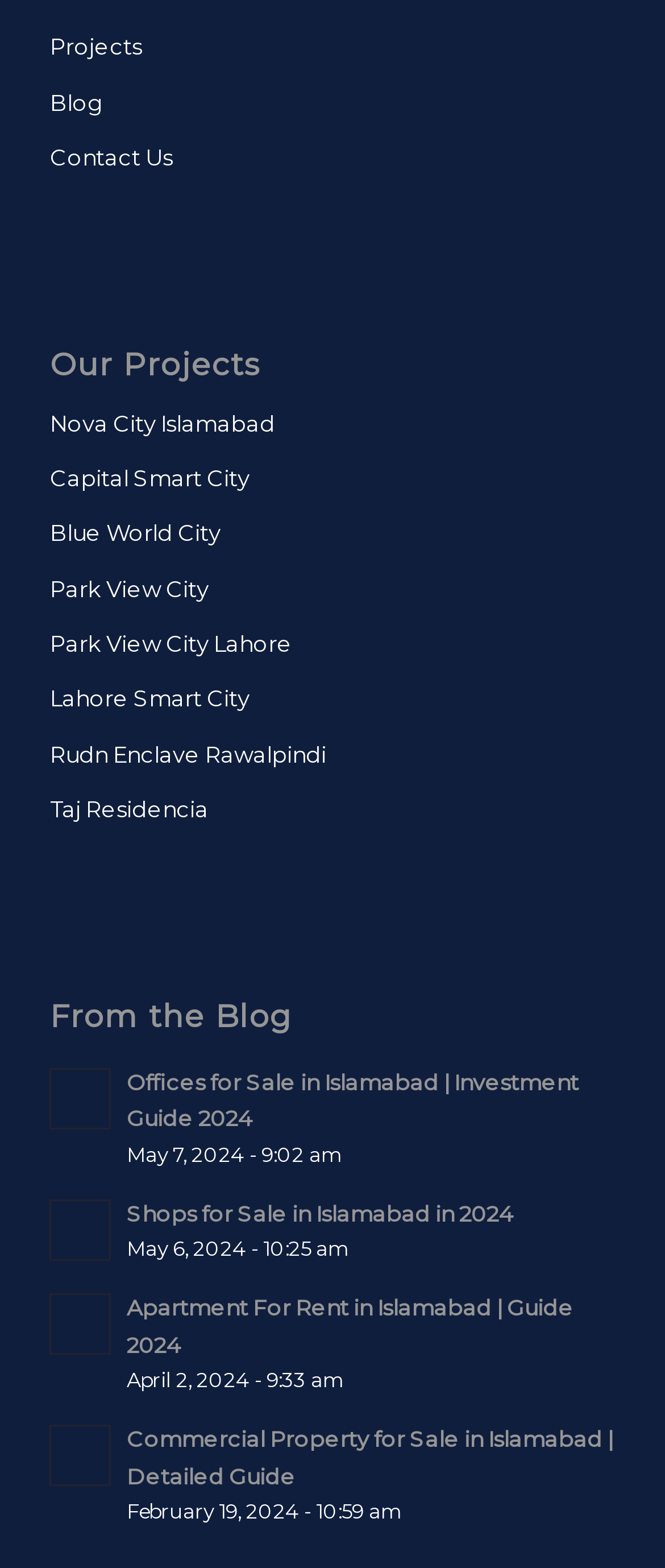How many blog posts are there?
Please provide a comprehensive answer based on the visual information in the image.

I counted the number of blog post links under the 'From the Blog' heading, which are 'Offices for Sale in Islamabad | Investment Guide 2024', 'Shops for Sale in Islamabad in 2024', 'Apartment For Rent in Islamabad | Guide 2024', and 'Commercial Property for Sale in Islamabad | Detailed Guide', and found that there are 4 blog posts.